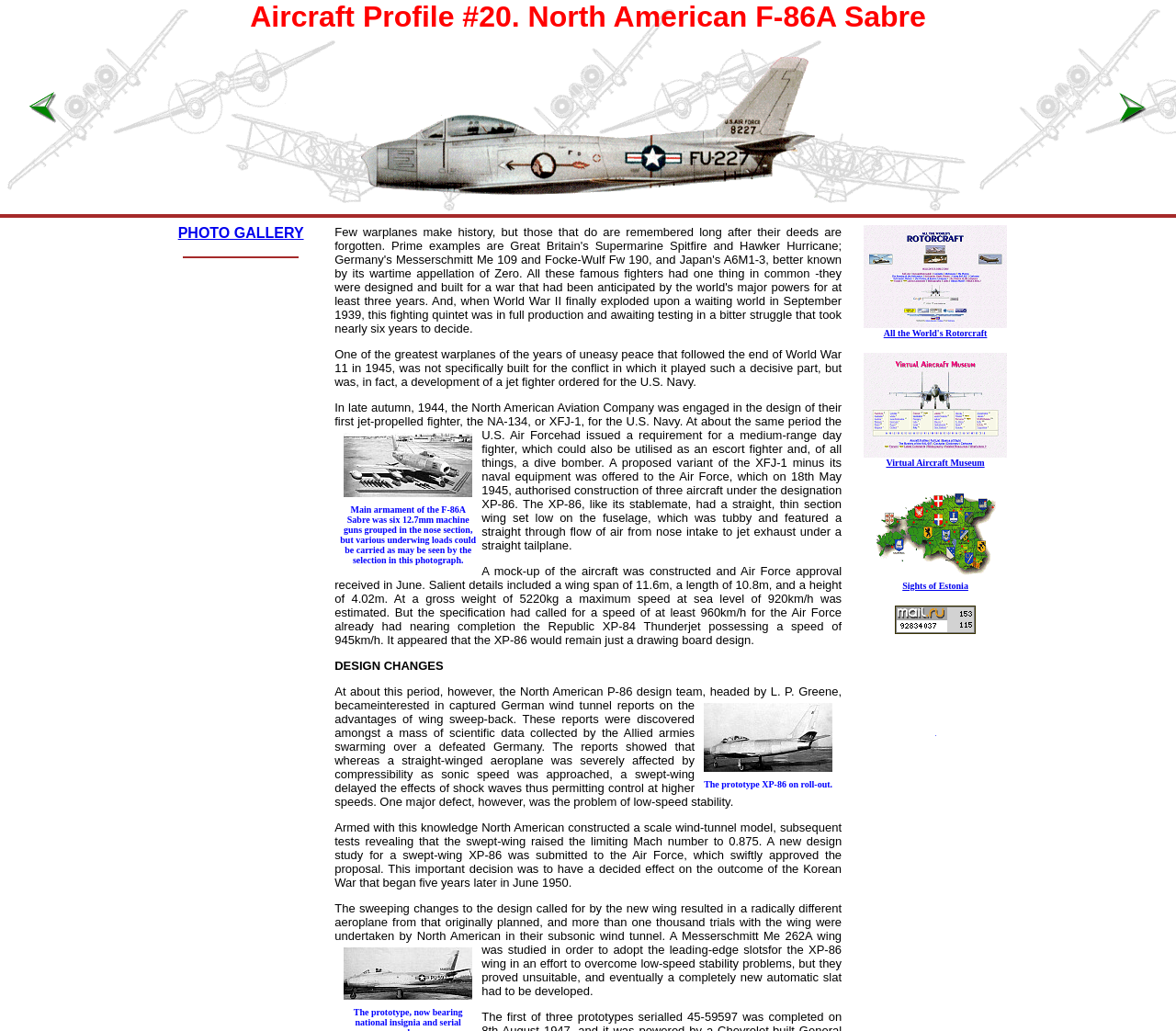Please locate the clickable area by providing the bounding box coordinates to follow this instruction: "Go to the Photo Gallery".

[0.305, 0.18, 0.695, 0.195]